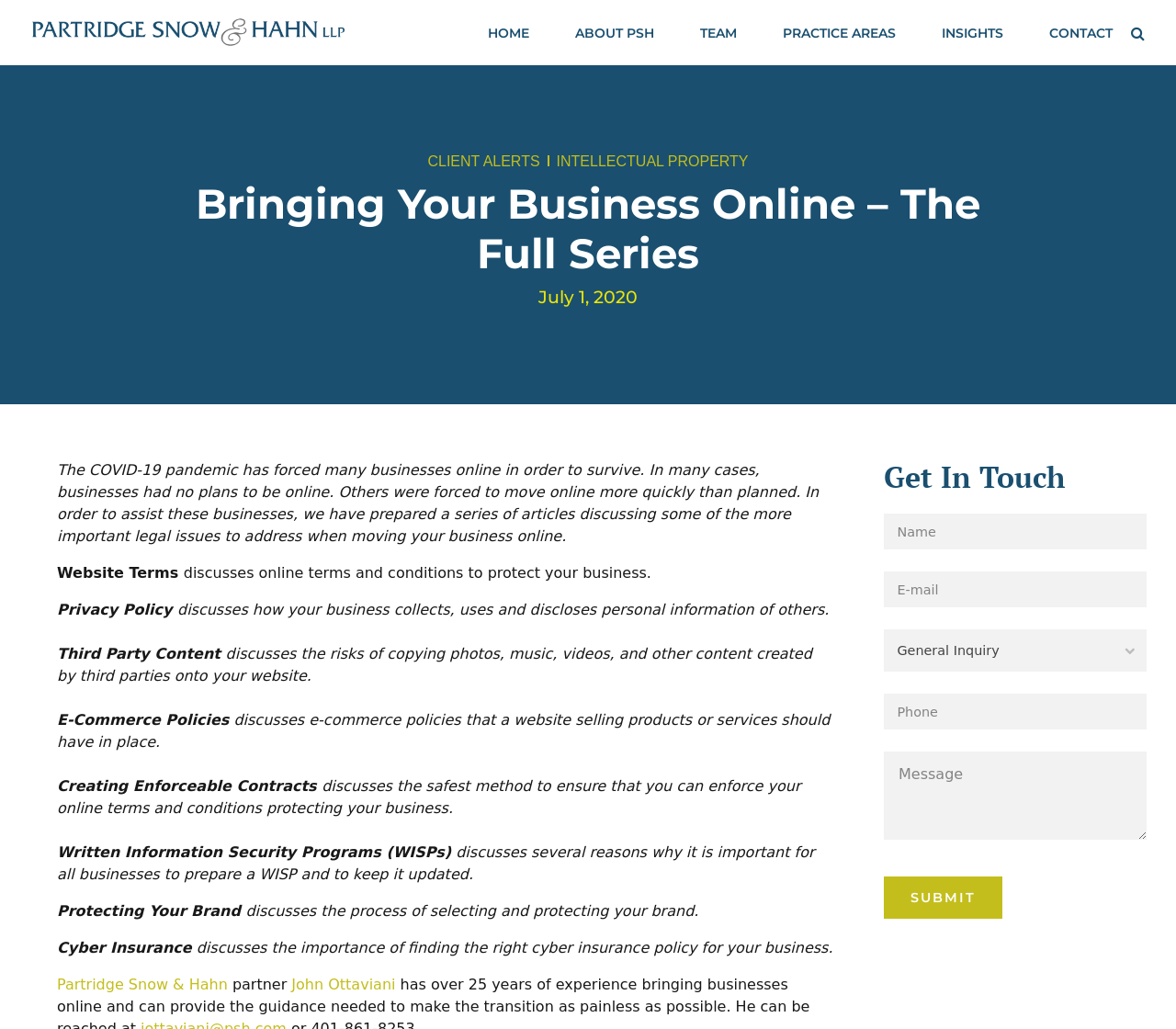What is the topic of the article series?
Analyze the screenshot and provide a detailed answer to the question.

The topic of the article series can be inferred from the header 'CLIENT ALERTSINTELLECTUAL PROPERTY Bringing Your Business Online – The Full Series' and the subsequent articles discussing various legal issues related to moving a business online.